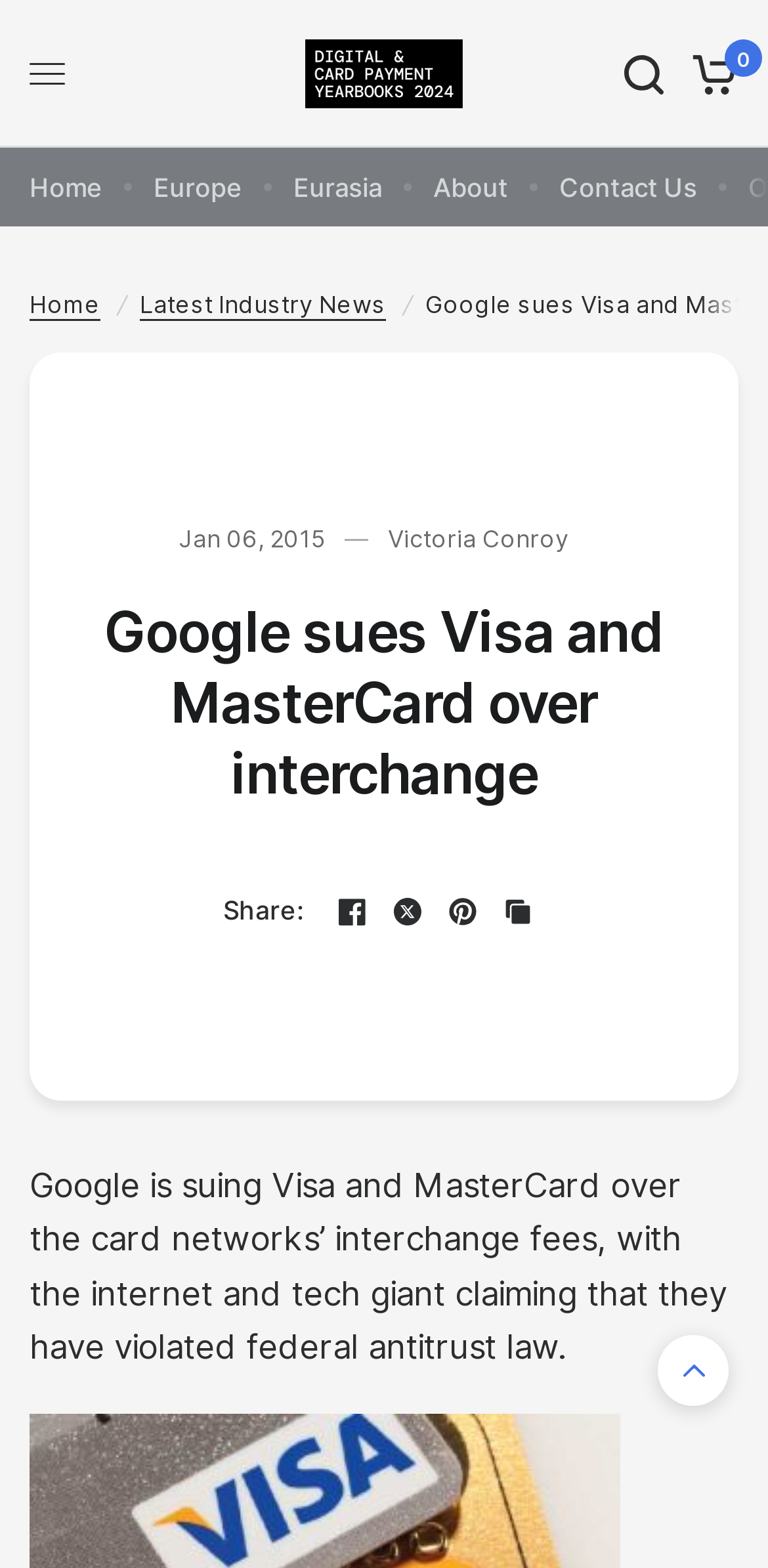Please identify the primary heading of the webpage and give its text content.

Google sues Visa and MasterCard over interchange